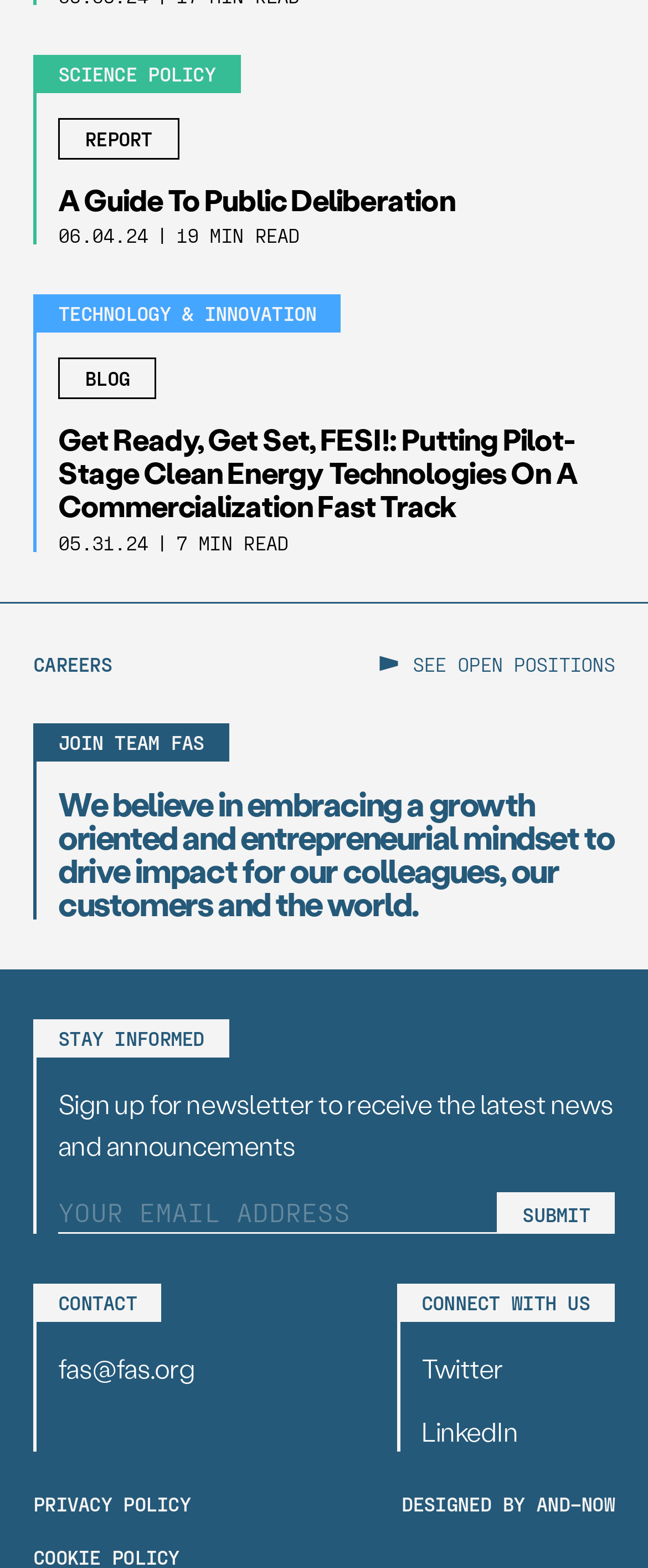Please determine the bounding box coordinates of the area that needs to be clicked to complete this task: 'Subscribe to the newsletter'. The coordinates must be four float numbers between 0 and 1, formatted as [left, top, right, bottom].

[0.768, 0.76, 0.949, 0.787]